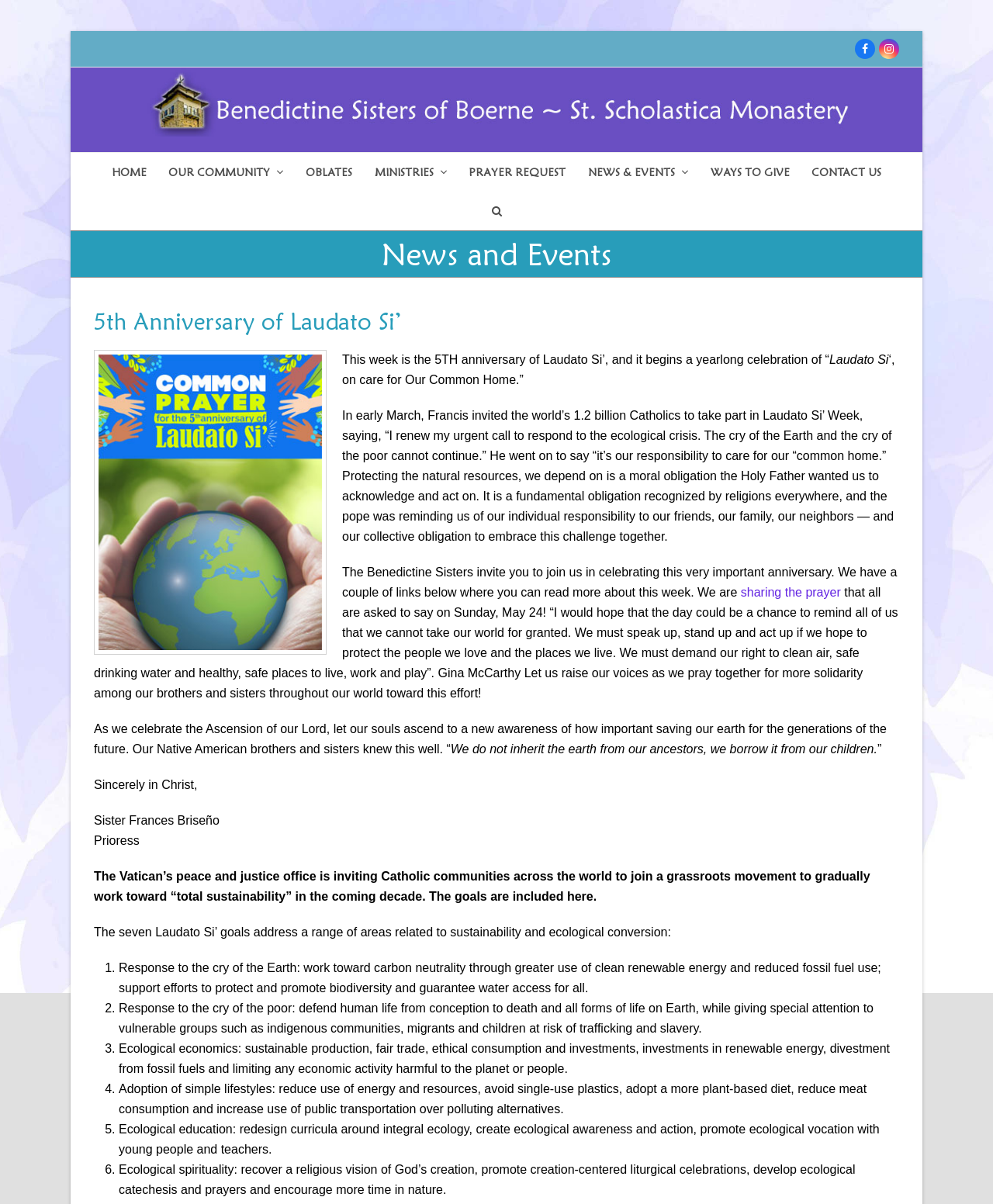Locate the bounding box coordinates of the area to click to fulfill this instruction: "Read more about Laudato Si’ Week". The bounding box should be presented as four float numbers between 0 and 1, in the order [left, top, right, bottom].

[0.746, 0.486, 0.847, 0.497]